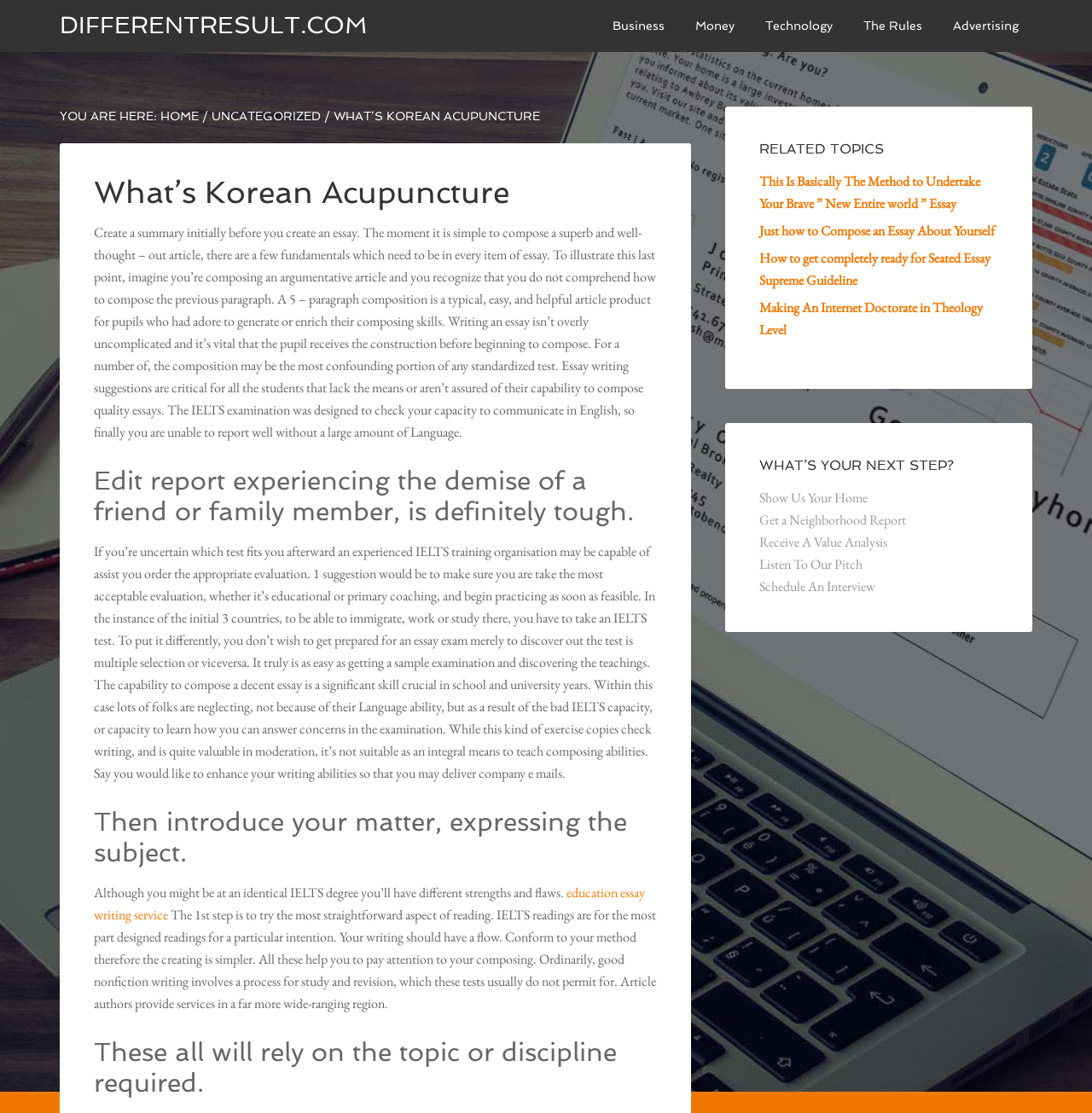Identify the bounding box coordinates of the specific part of the webpage to click to complete this instruction: "Click on the 'UNCATEGORIZED' link".

[0.194, 0.098, 0.294, 0.11]